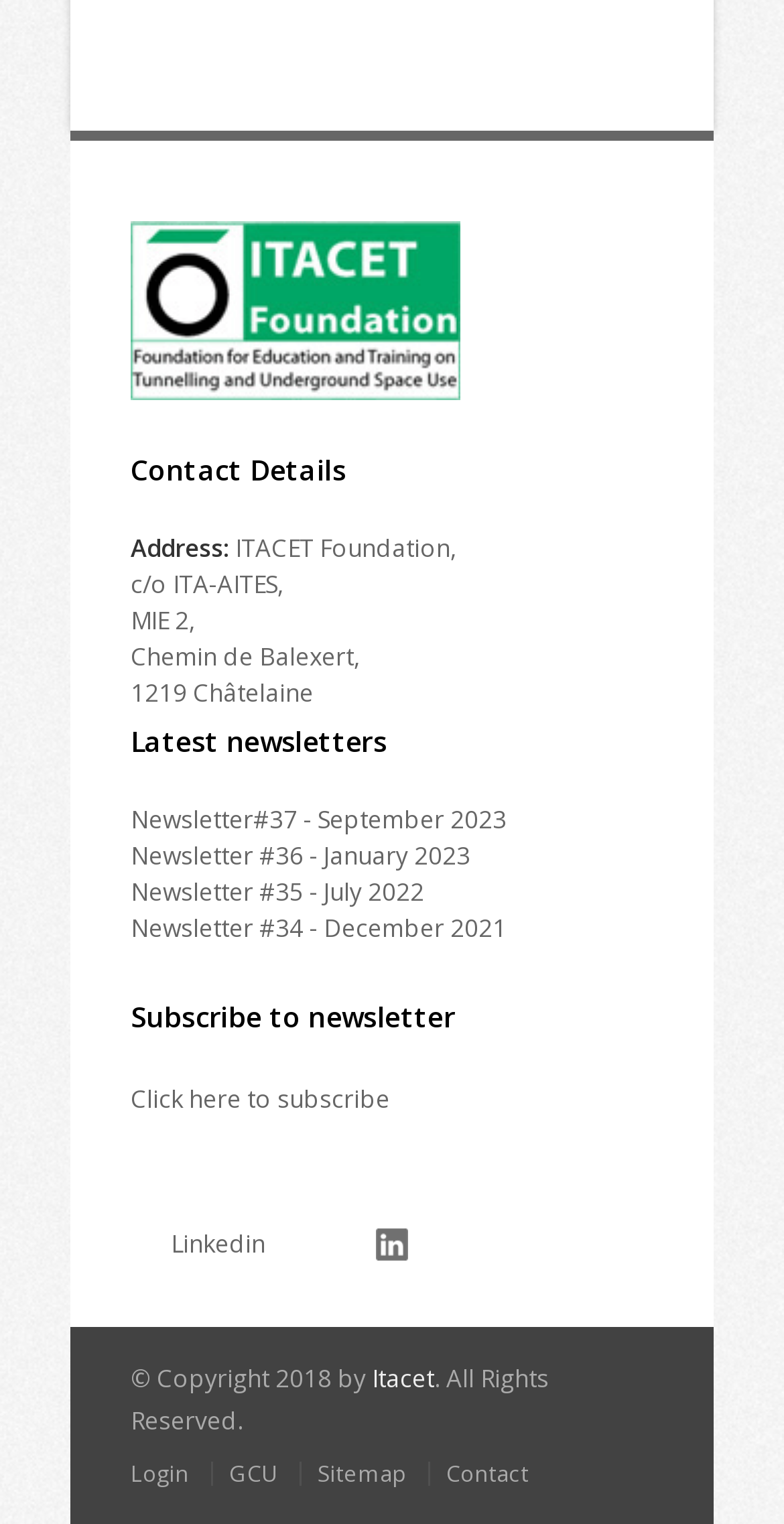What is the address of the organization?
Using the information from the image, answer the question thoroughly.

The answer can be found in the 'Contact Details' section, where the address is mentioned as 'c/o ITA-AITES, MIE 2, Chemin de Balexert, 1219 Châtelaine'.